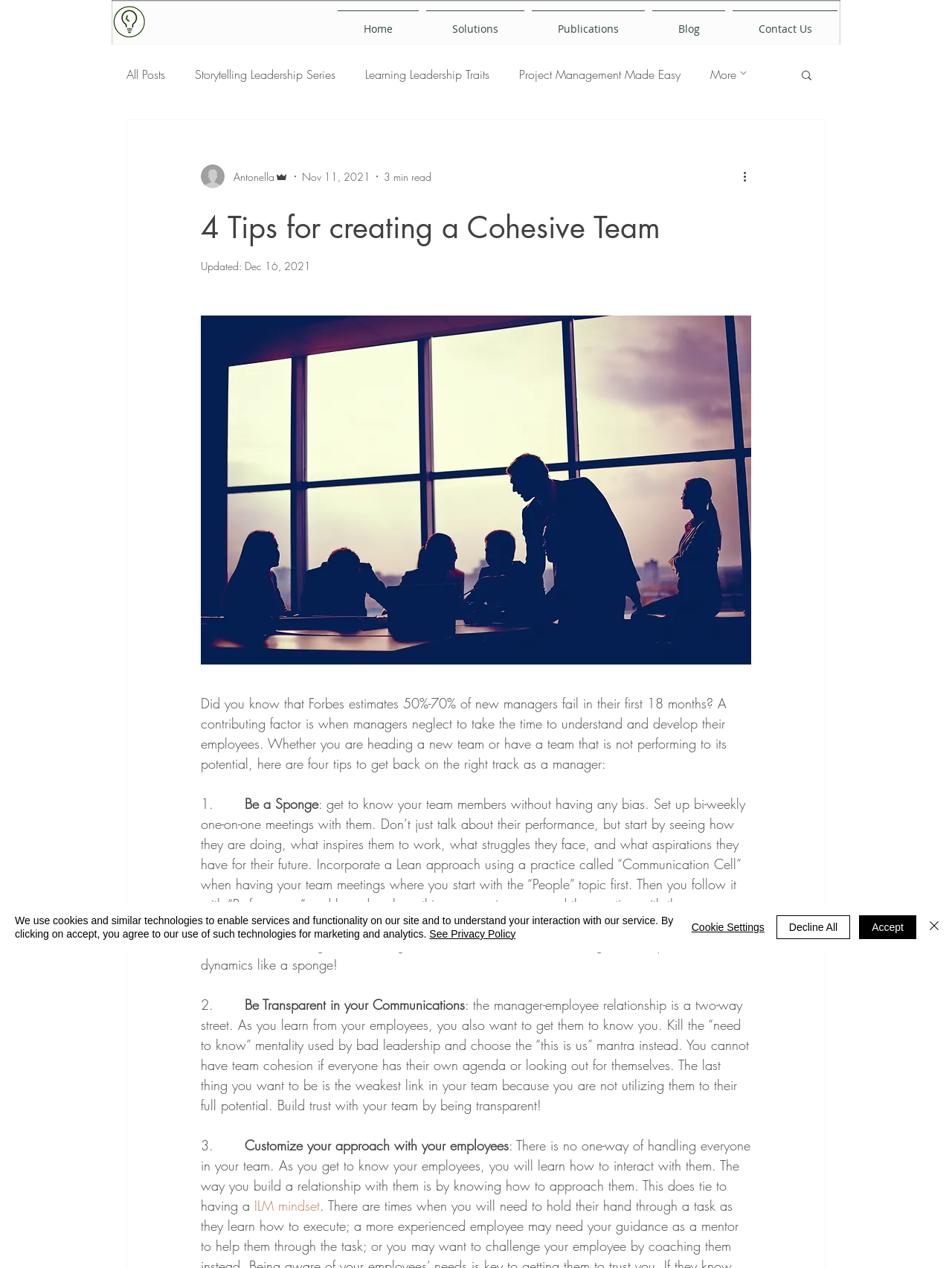Provide a short answer to the following question with just one word or phrase: What is the date of the blog post?

Nov 11, 2021